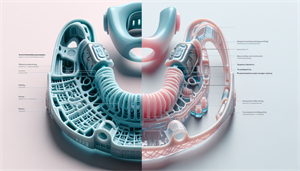Please answer the following question using a single word or phrase: 
What is the main purpose of both devices?

Improve airflow and reduce snoring